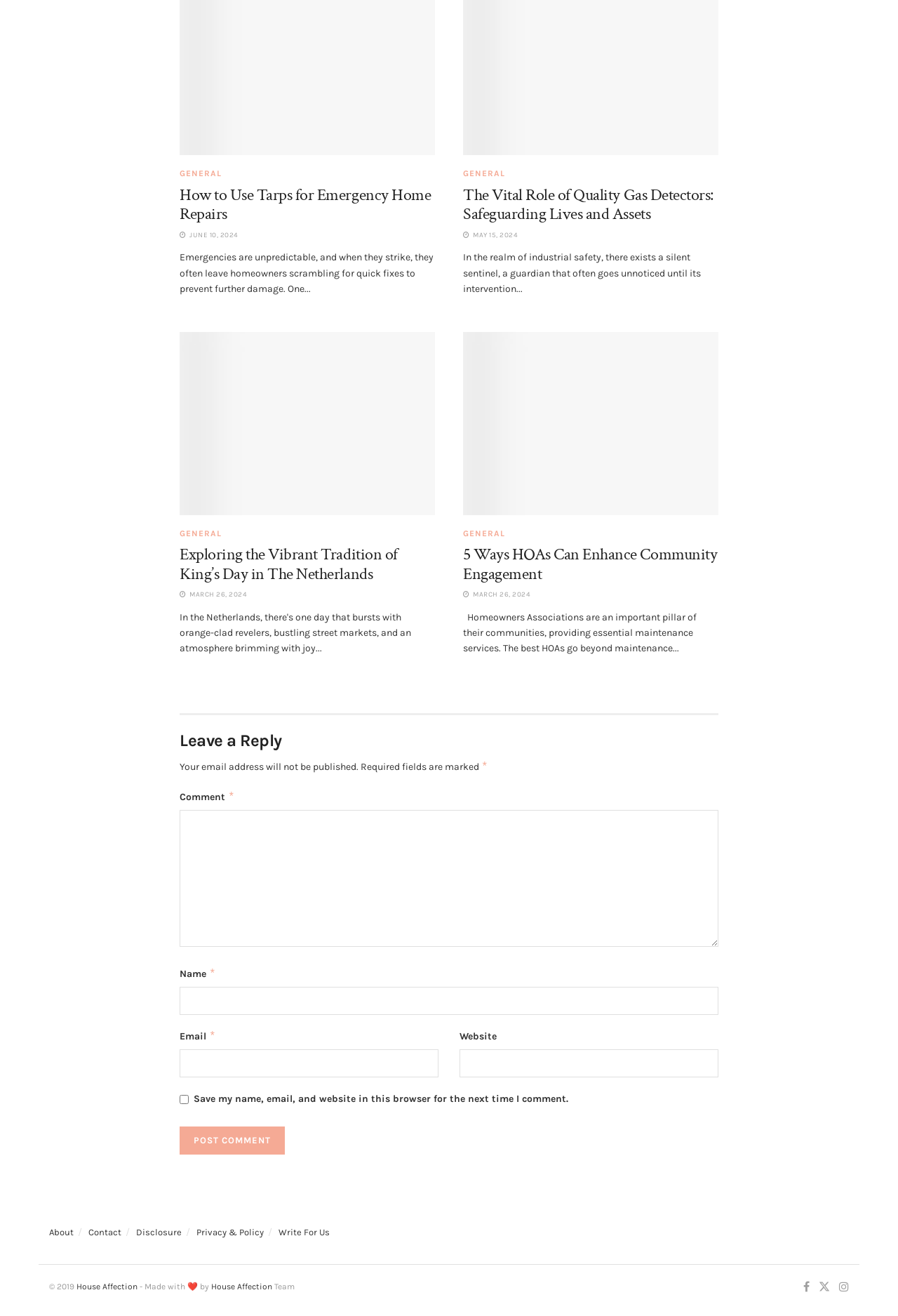Find the bounding box coordinates of the element to click in order to complete this instruction: "Click on the 'How to Use Tarps for Emergency Home Repairs' link". The bounding box coordinates must be four float numbers between 0 and 1, denoted as [left, top, right, bottom].

[0.2, 0.139, 0.48, 0.171]